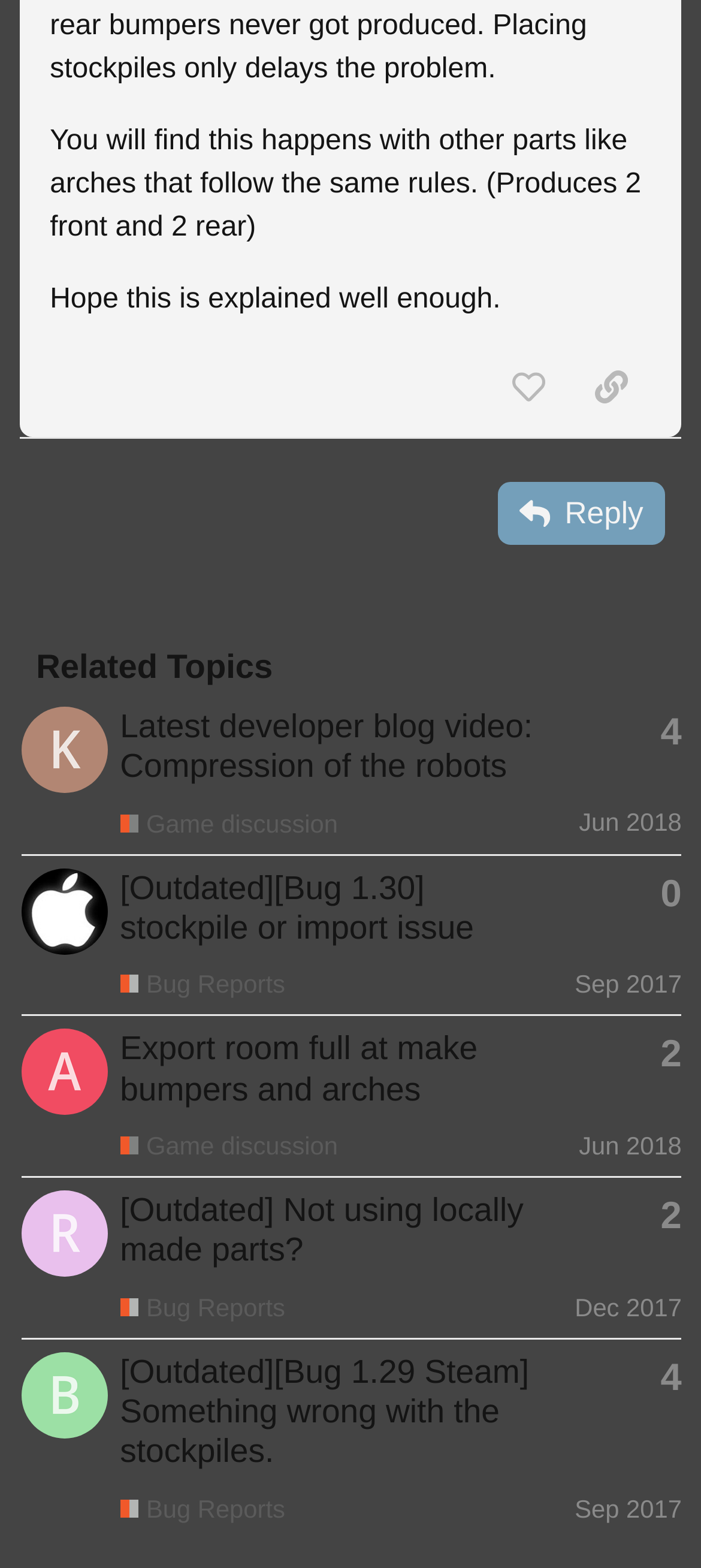What is the username of the latest poster in the second topic?
Refer to the image and provide a thorough answer to the question.

I looked at the table with the heading 'Related Topics' and found the second row, which has a link that says 'fluffybunny88's profile, latest poster'. This tells me that the username of the latest poster in the second topic is fluffybunny88.